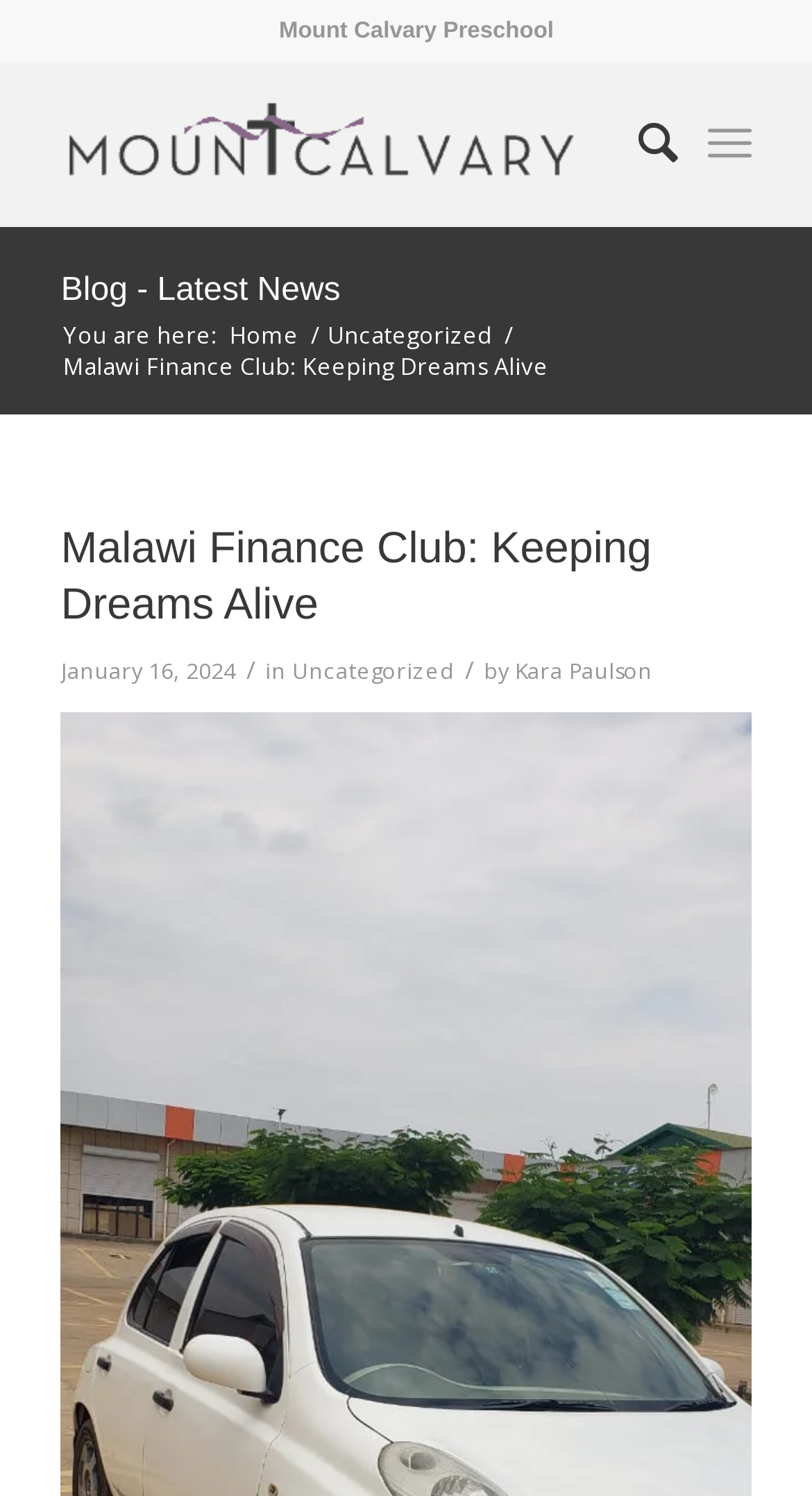Based on the element description, predict the bounding box coordinates (top-left x, top-left y, bottom-right x, bottom-right y) for the UI element in the screenshot: Blog - Latest News

[0.075, 0.182, 0.419, 0.206]